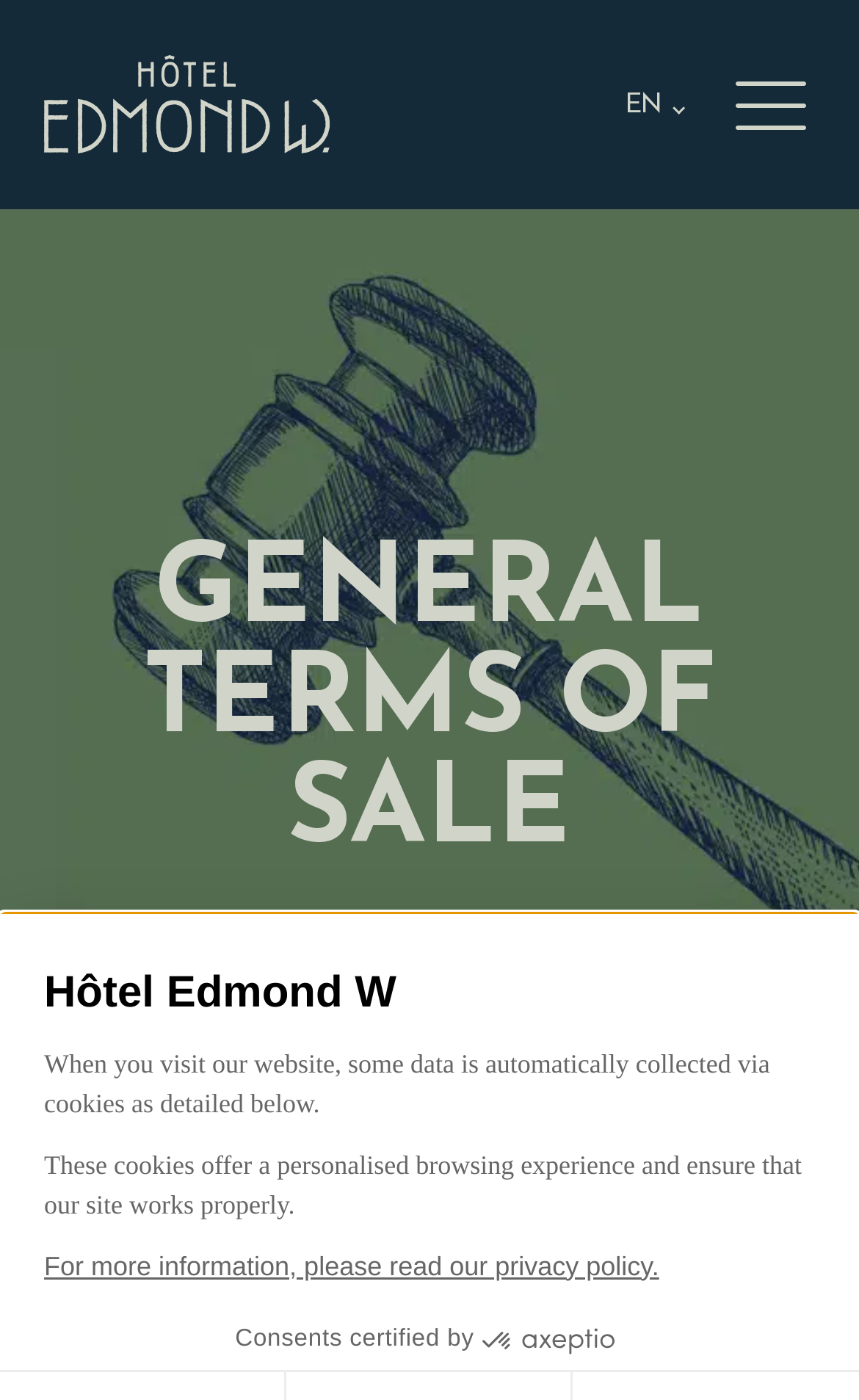What is the name of the hotel?
Please give a detailed and elaborate answer to the question based on the image.

The heading element with the text 'Hôtel Edmond W' at the top center of the page suggests that the name of the hotel is Hôtel Edmond W.